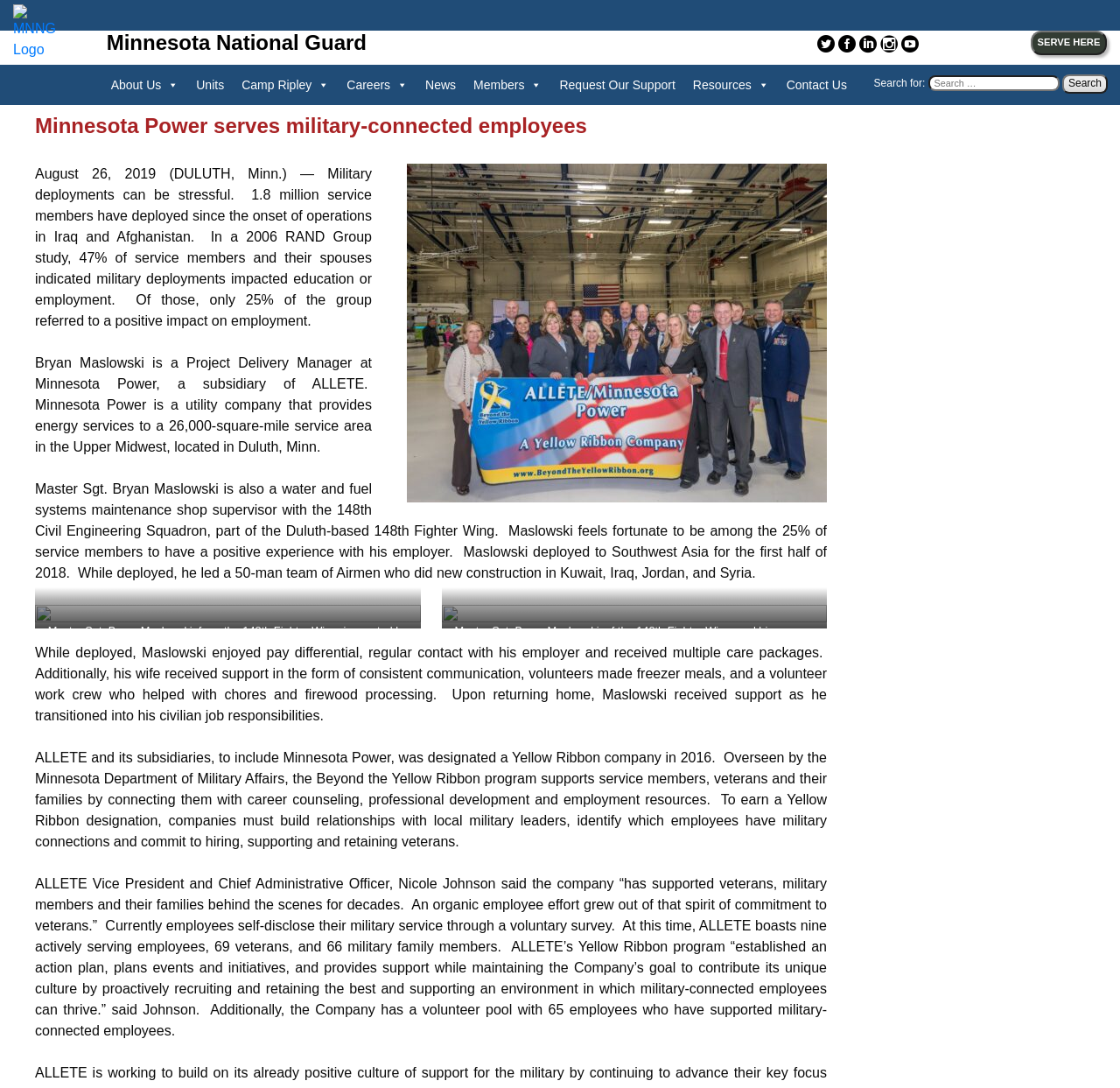Please determine the bounding box coordinates of the element to click on in order to accomplish the following task: "Visit the 'About Us' page". Ensure the coordinates are four float numbers ranging from 0 to 1, i.e., [left, top, right, bottom].

[0.091, 0.062, 0.167, 0.094]